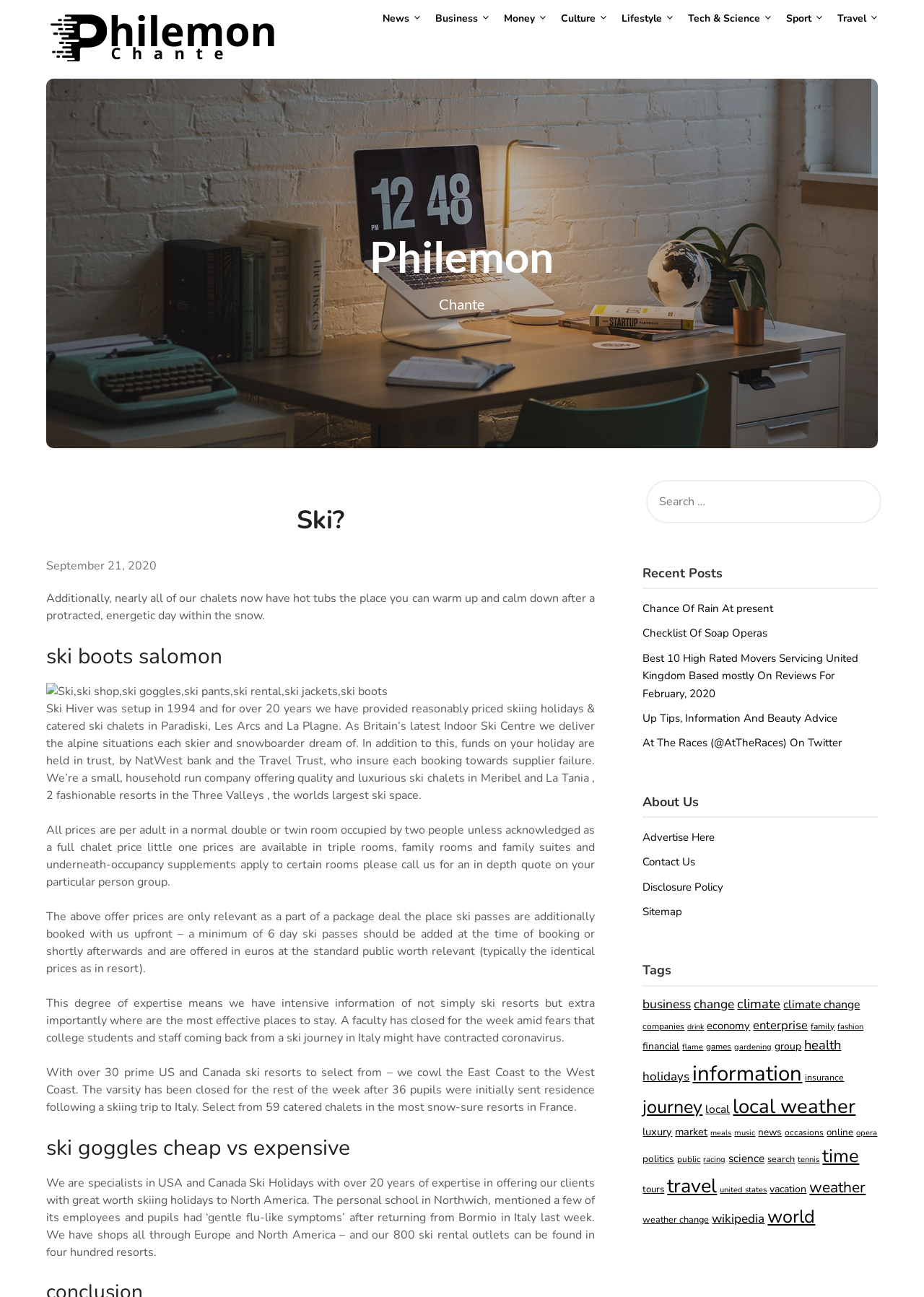Create a detailed narrative describing the layout and content of the webpage.

This webpage appears to be a blog or news website focused on skiing and winter sports. At the top of the page, there is a header section with a logo and a navigation menu featuring links to various categories such as News, Business, Money, Culture, Lifestyle, Tech & Science, Sport, and Travel.

Below the header, there is a prominent image that spans almost the entire width of the page, with a heading "Ski?" and a subheading "Additionally, nearly all of our chalets now have hot tubs the place you can warm up and calm down after a protracted, energetic day within the snow." and a link to "ski boots salomon".

The main content area is divided into several sections. On the left side, there is a search bar with a label "SEARCH FOR:" and a search box. Below the search bar, there is a section titled "Recent Posts" with a list of links to various articles, including "Chance Of Rain Today", "Checklist Of Soap Operas", and "Best 10 High Rated Movers Servicing United Kingdom Based On Reviews For February, 2020".

On the right side, there is a section titled "About Us" with links to "Advertise Here", "Contact Us", "Disclosure Policy", and "Sitemap". Below this section, there is a list of tags or categories, including "business", "change", "climate", "companies", and many others, each with a number of items in parentheses.

Throughout the page, there are several images and headings, including a section that appears to be about the company's history and experience in providing skiing holidays, as well as a section with information about ski resorts and rentals. The page also features a number of paragraphs with descriptive text about skiing and winter sports.